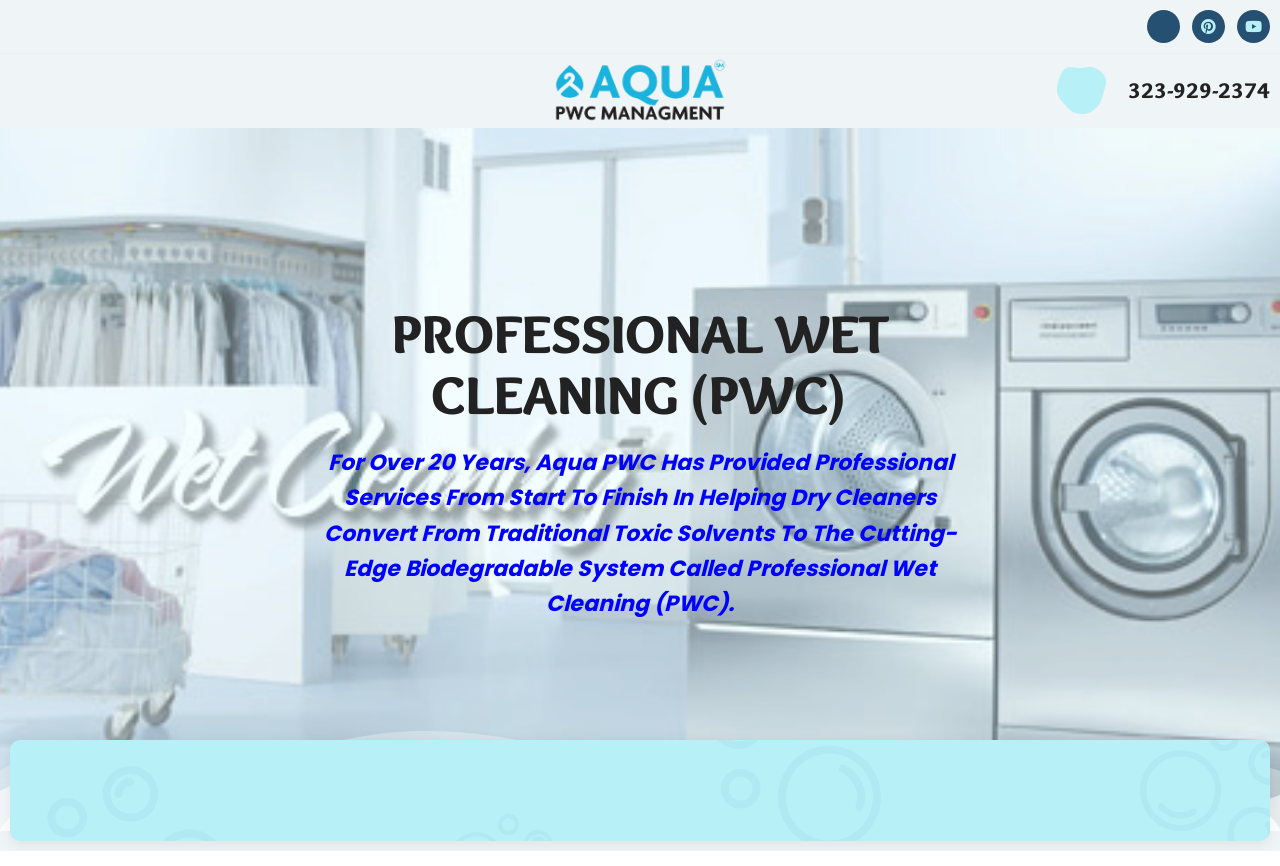From the given element description: "Pinterest", find the bounding box for the UI element. Provide the coordinates as four float numbers between 0 and 1, in the order [left, top, right, bottom].

[0.931, 0.012, 0.957, 0.05]